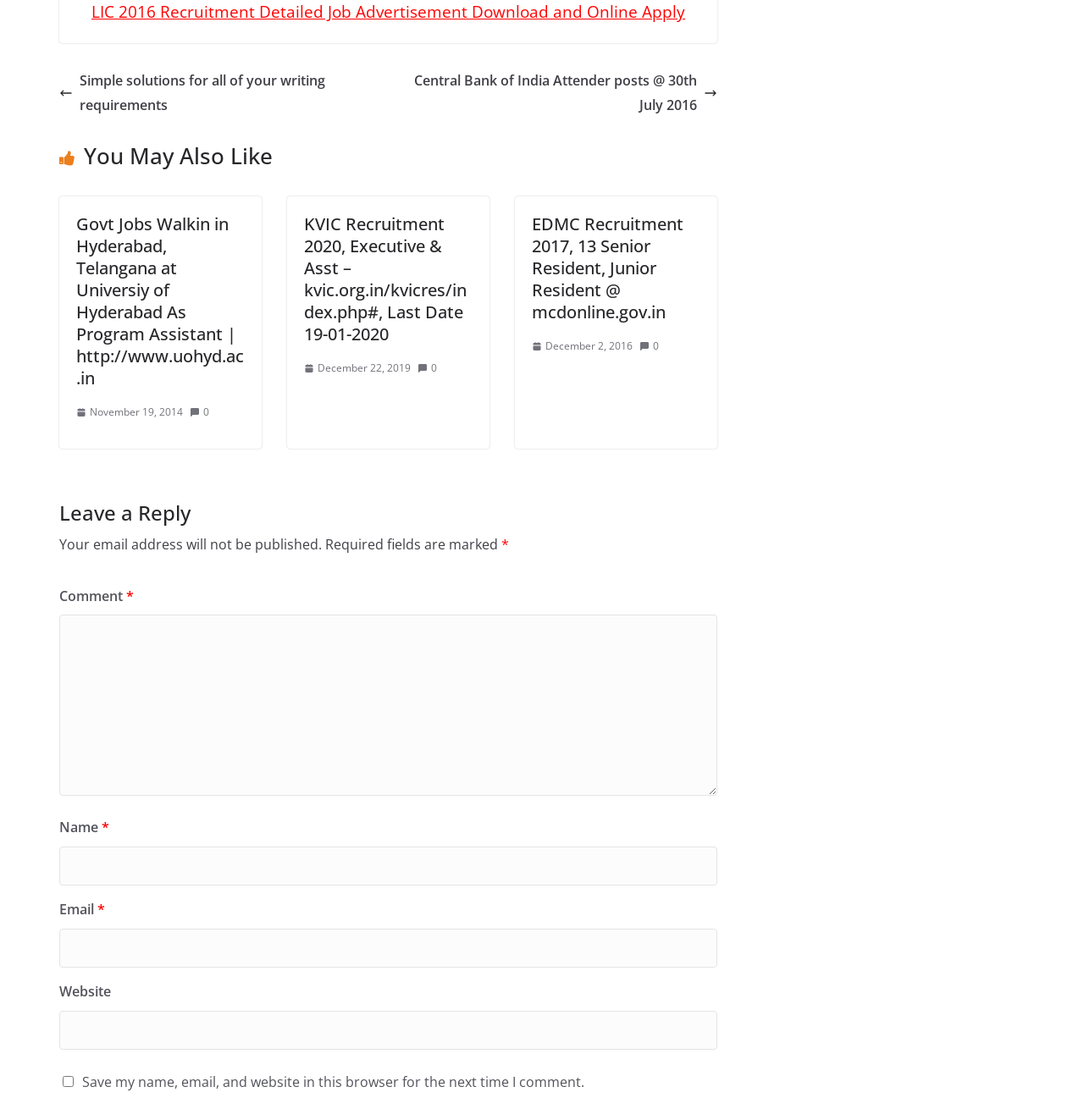Return the bounding box coordinates of the UI element that corresponds to this description: "parent_node: Website name="url"". The coordinates must be given as four float numbers in the range of 0 and 1, [left, top, right, bottom].

[0.055, 0.875, 0.662, 0.91]